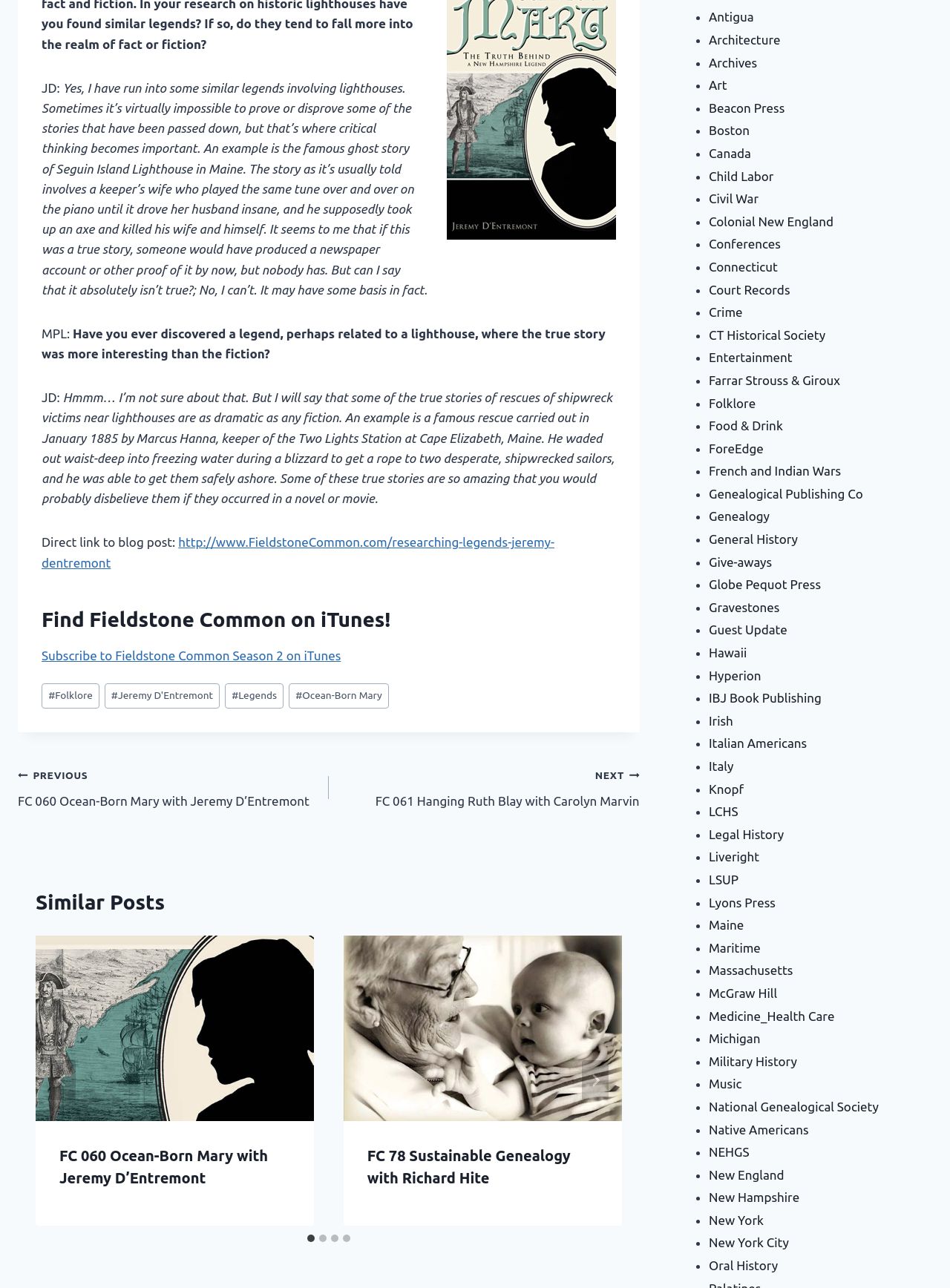Please specify the bounding box coordinates of the clickable section necessary to execute the following command: "View the 'Company News'".

None